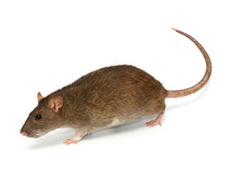What is the shape of the rat's snout?
Based on the visual content, answer with a single word or a brief phrase.

Pointed